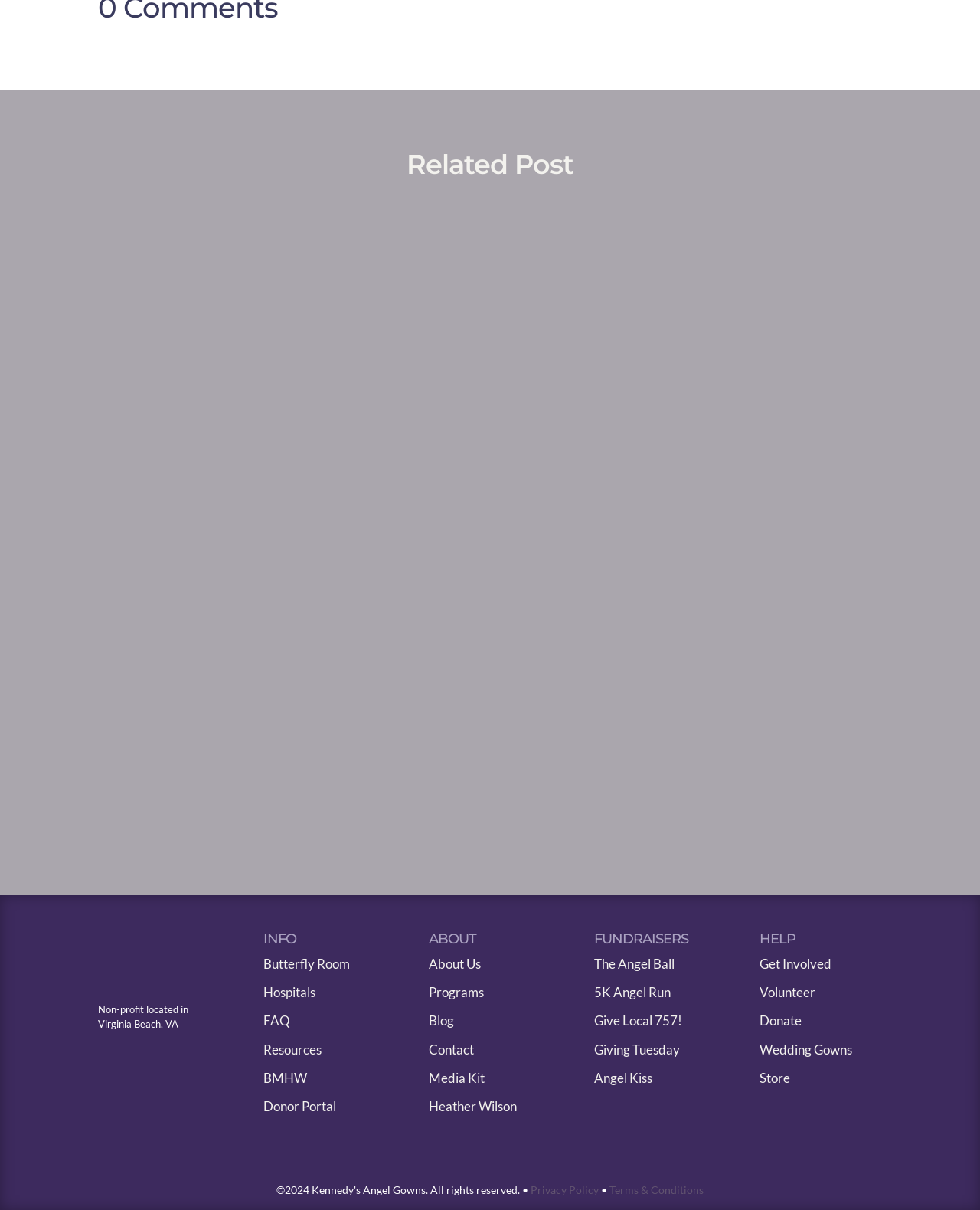Pinpoint the bounding box coordinates of the element to be clicked to execute the instruction: "Go to 'ALL POSTS'".

[0.446, 0.663, 0.554, 0.691]